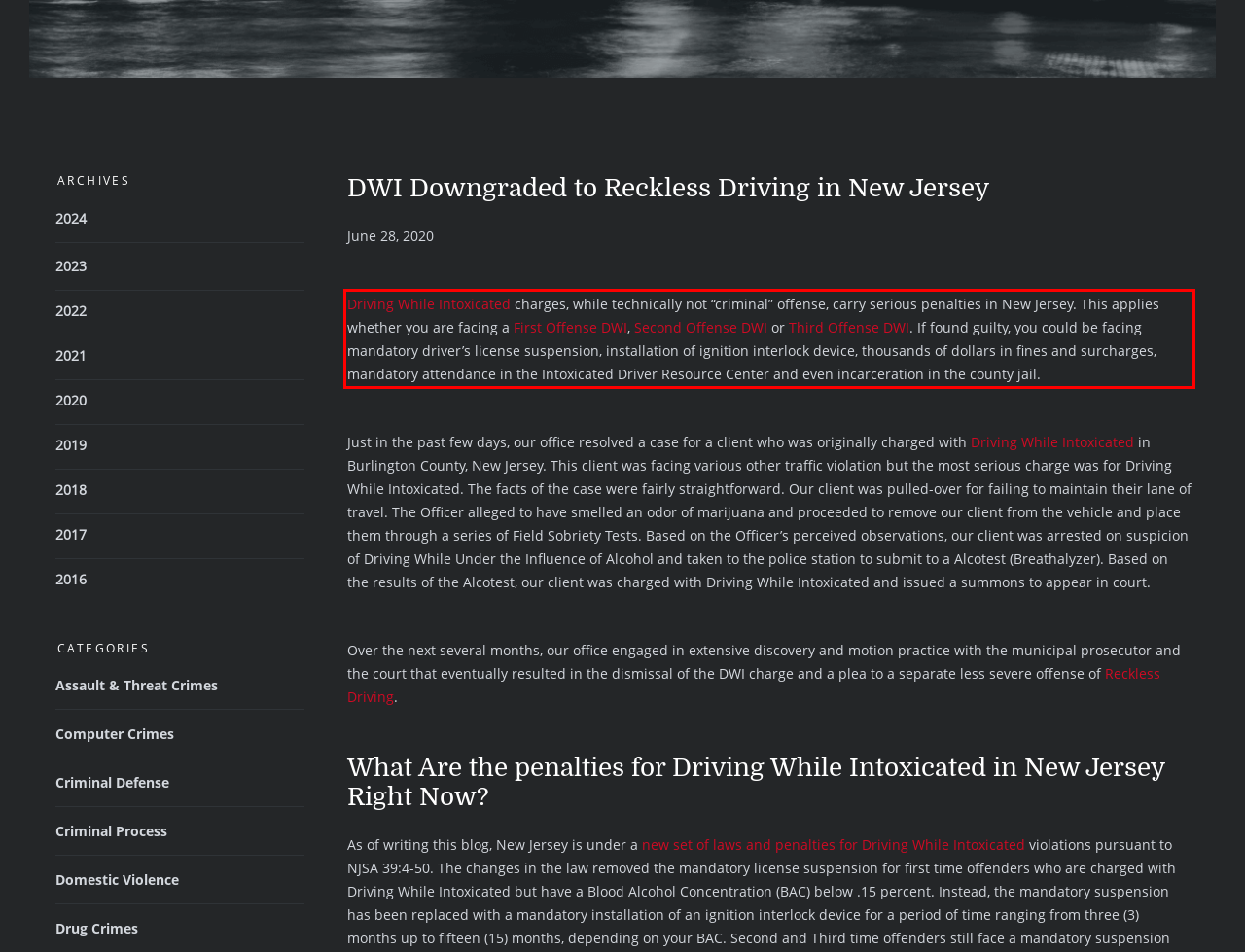Given the screenshot of the webpage, identify the red bounding box, and recognize the text content inside that red bounding box.

Driving While Intoxicated charges, while technically not “criminal” offense, carry serious penalties in New Jersey. This applies whether you are facing a First Offense DWI, Second Offense DWI or Third Offense DWI. If found guilty, you could be facing mandatory driver’s license suspension, installation of ignition interlock device, thousands of dollars in fines and surcharges, mandatory attendance in the Intoxicated Driver Resource Center and even incarceration in the county jail.